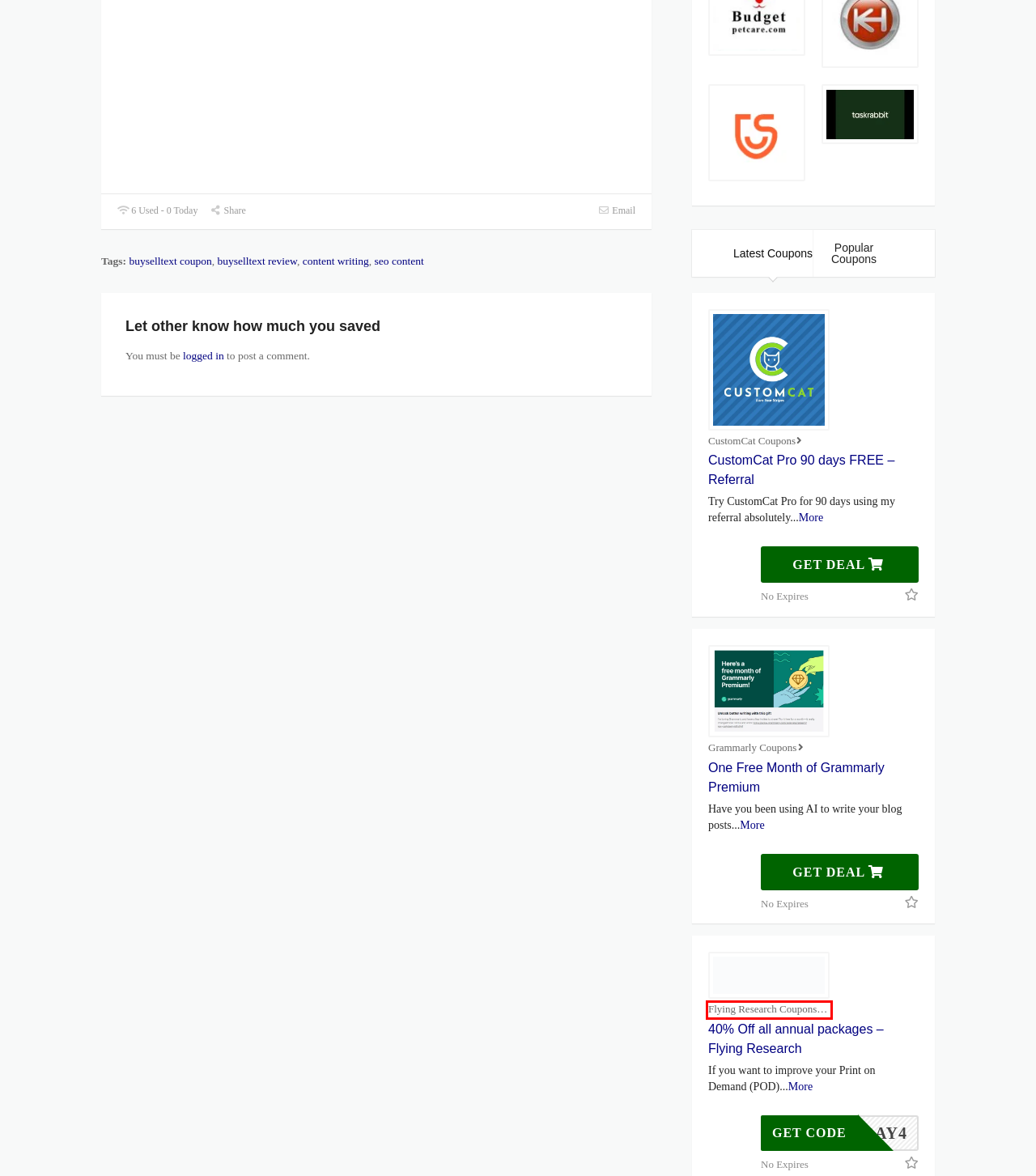You have a screenshot of a webpage with a red rectangle bounding box around a UI element. Choose the best description that matches the new page after clicking the element within the bounding box. The candidate descriptions are:
A. Flying Research - Coupon Code
B. buyselltext coupon - Coupons for Saving
C. CustomCat Pro 90 days FREE - Referral 2024
D. 40% Off all annual packages - Flying Research 2024
E. Tenorshare - Coupon Code
F. content writing - Coupons for Saving
G. Task Rabbit - Coupon Code
H. Grammarly - Coupon Code

A